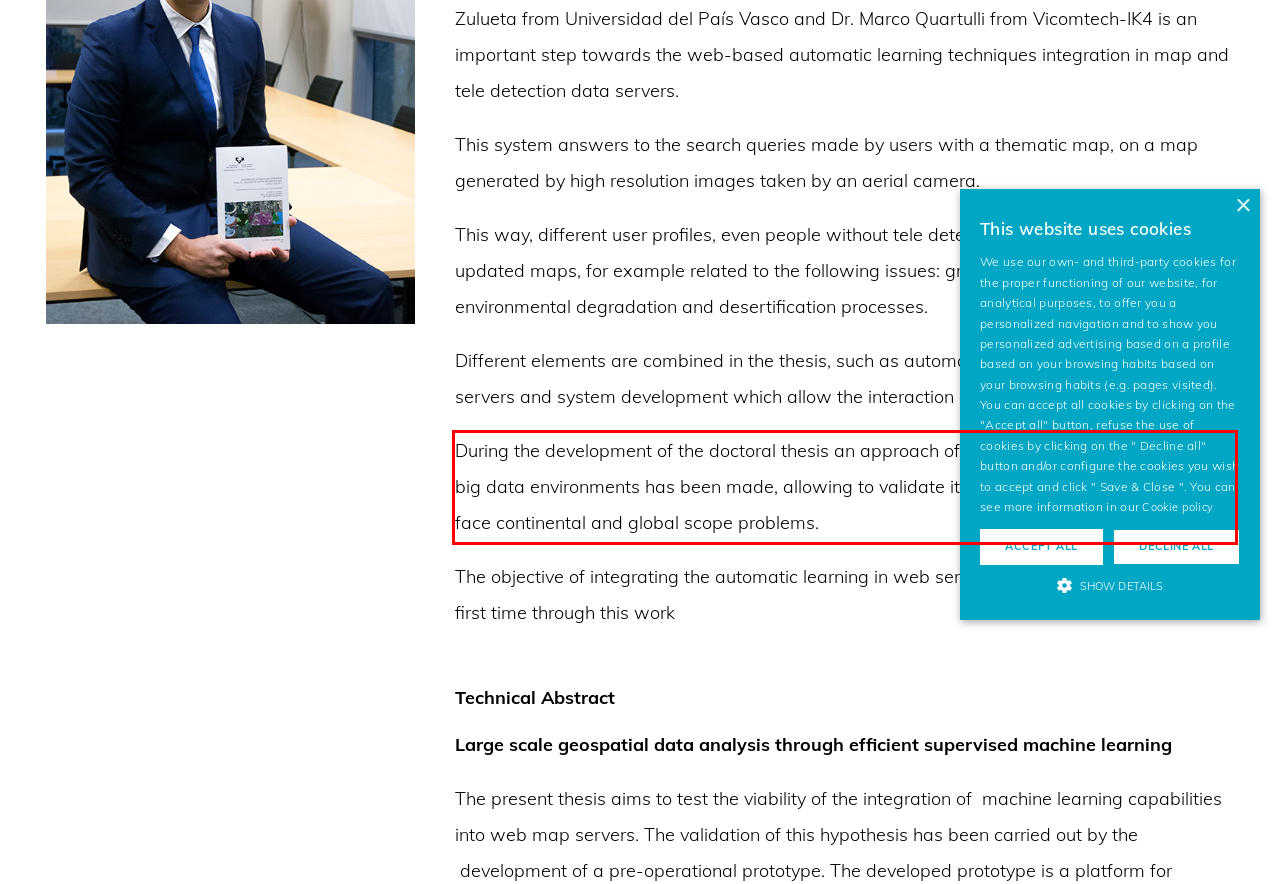Given a screenshot of a webpage with a red bounding box, extract the text content from the UI element inside the red bounding box.

During the development of the doctoral thesis an approach of the developed platform to the big data environments has been made, allowing to validate its feasibility and behaviour to face continental and global scope problems.